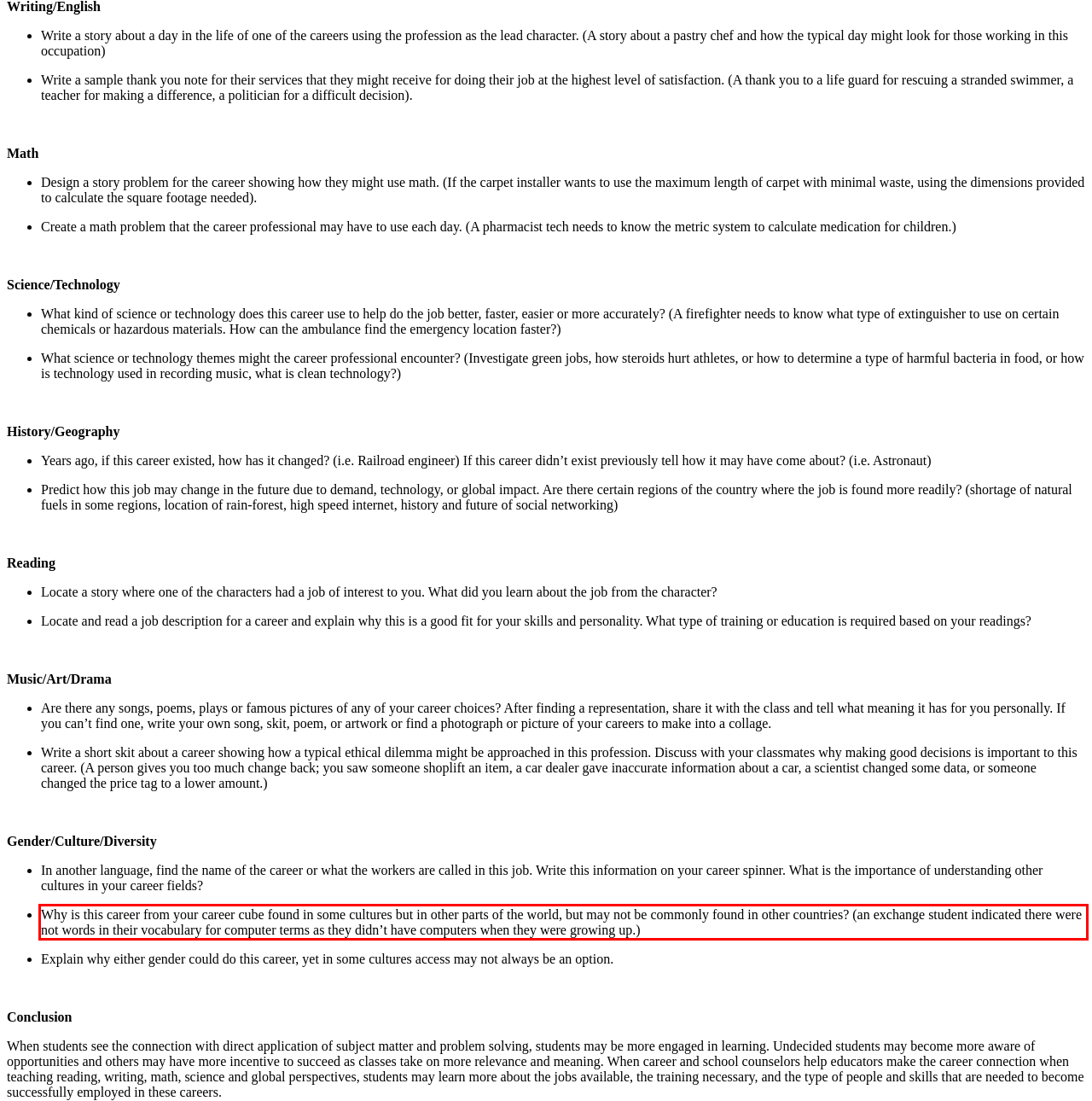With the provided screenshot of a webpage, locate the red bounding box and perform OCR to extract the text content inside it.

Why is this career from your career cube found in some cultures but in other parts of the world, but may not be commonly found in other countries? (an exchange student indicated there were not words in their vocabulary for computer terms as they didn’t have computers when they were growing up.)